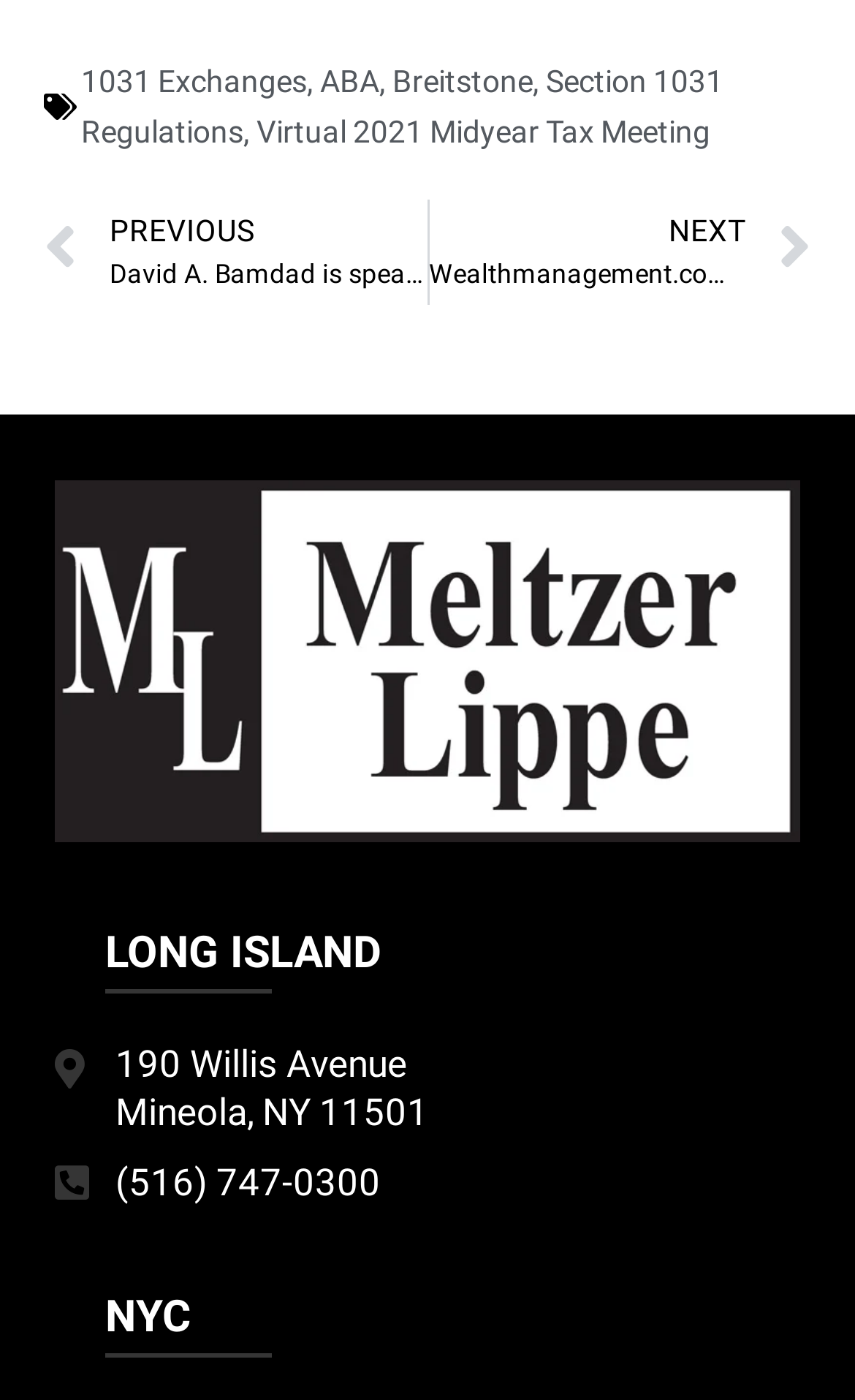How many offices does the company have?
Based on the screenshot, respond with a single word or phrase.

2